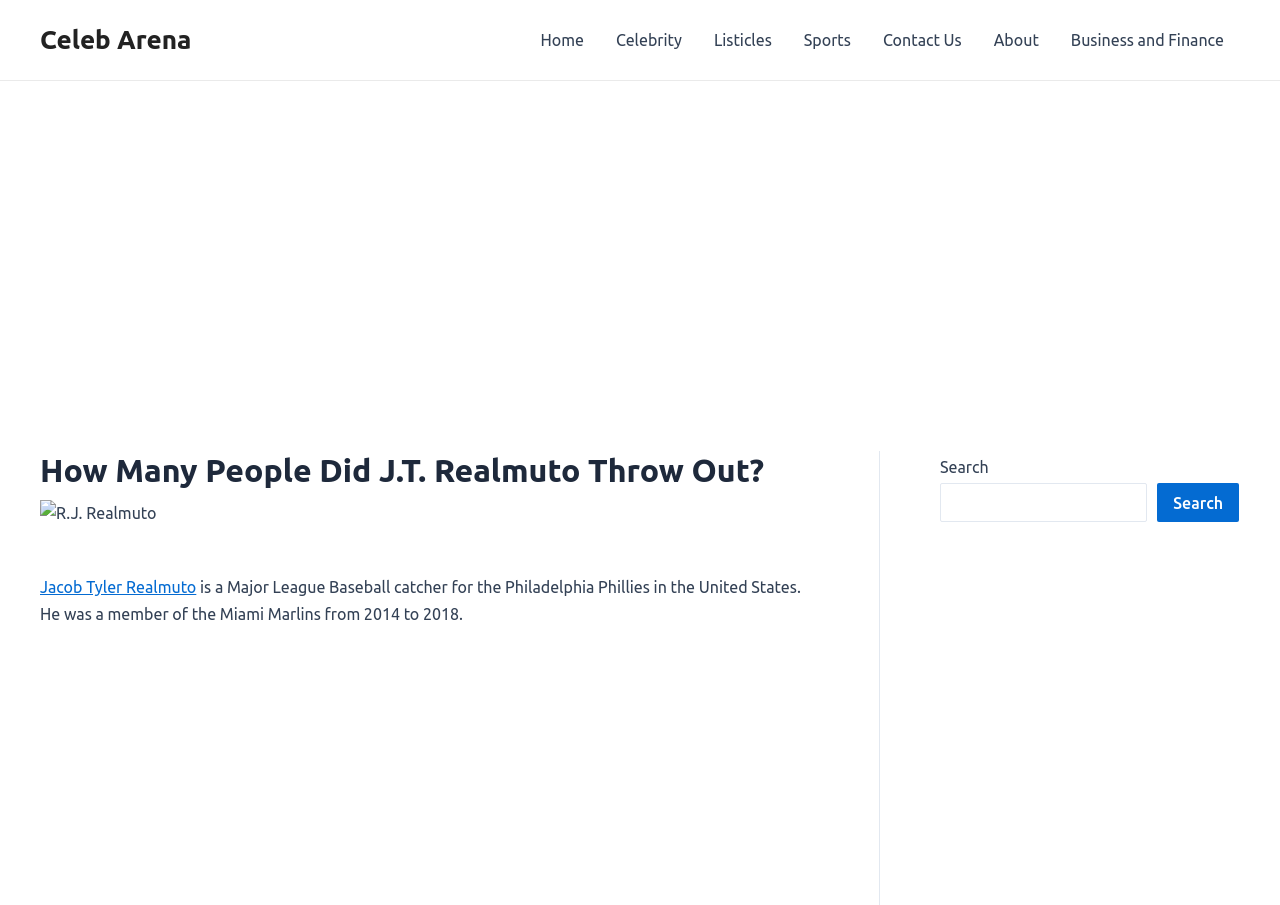Highlight the bounding box of the UI element that corresponds to this description: "Business and Finance".

[0.824, 0.0, 0.969, 0.088]